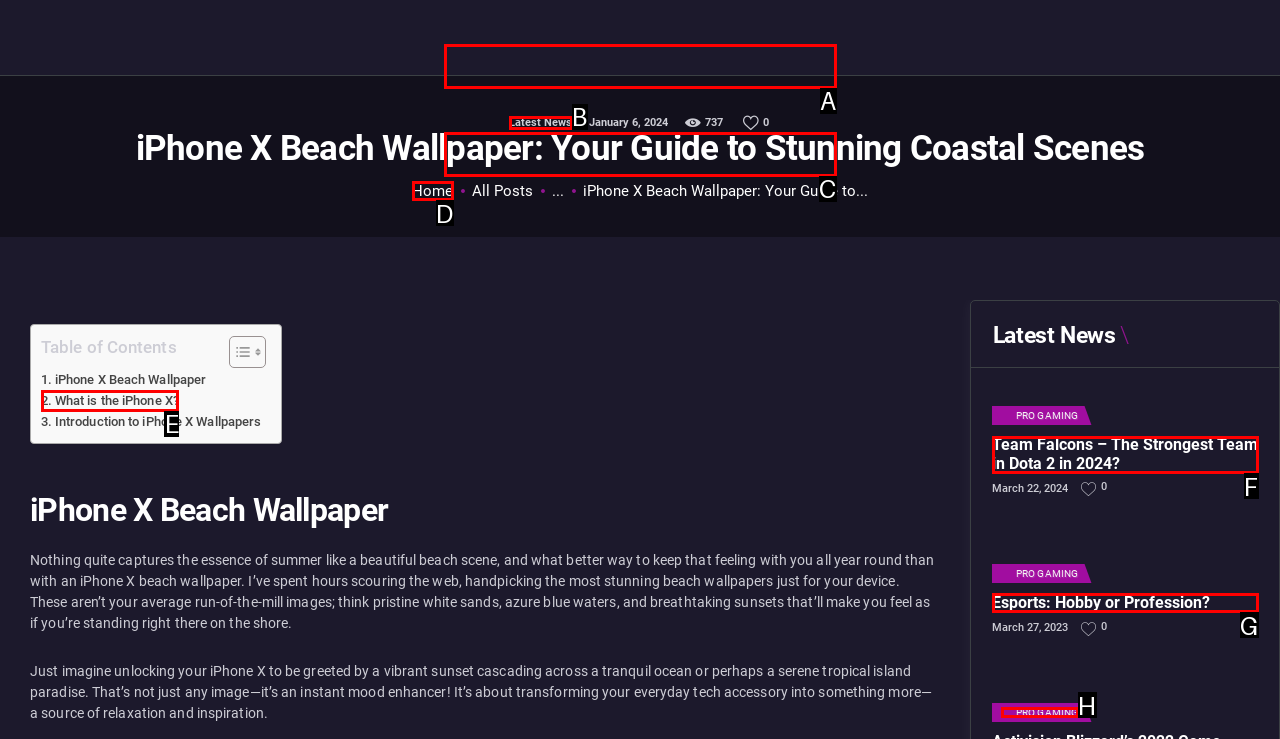To complete the instruction: View 'Team Falcons – The Strongest Team in Dota 2 in 2024?', which HTML element should be clicked?
Respond with the option's letter from the provided choices.

F